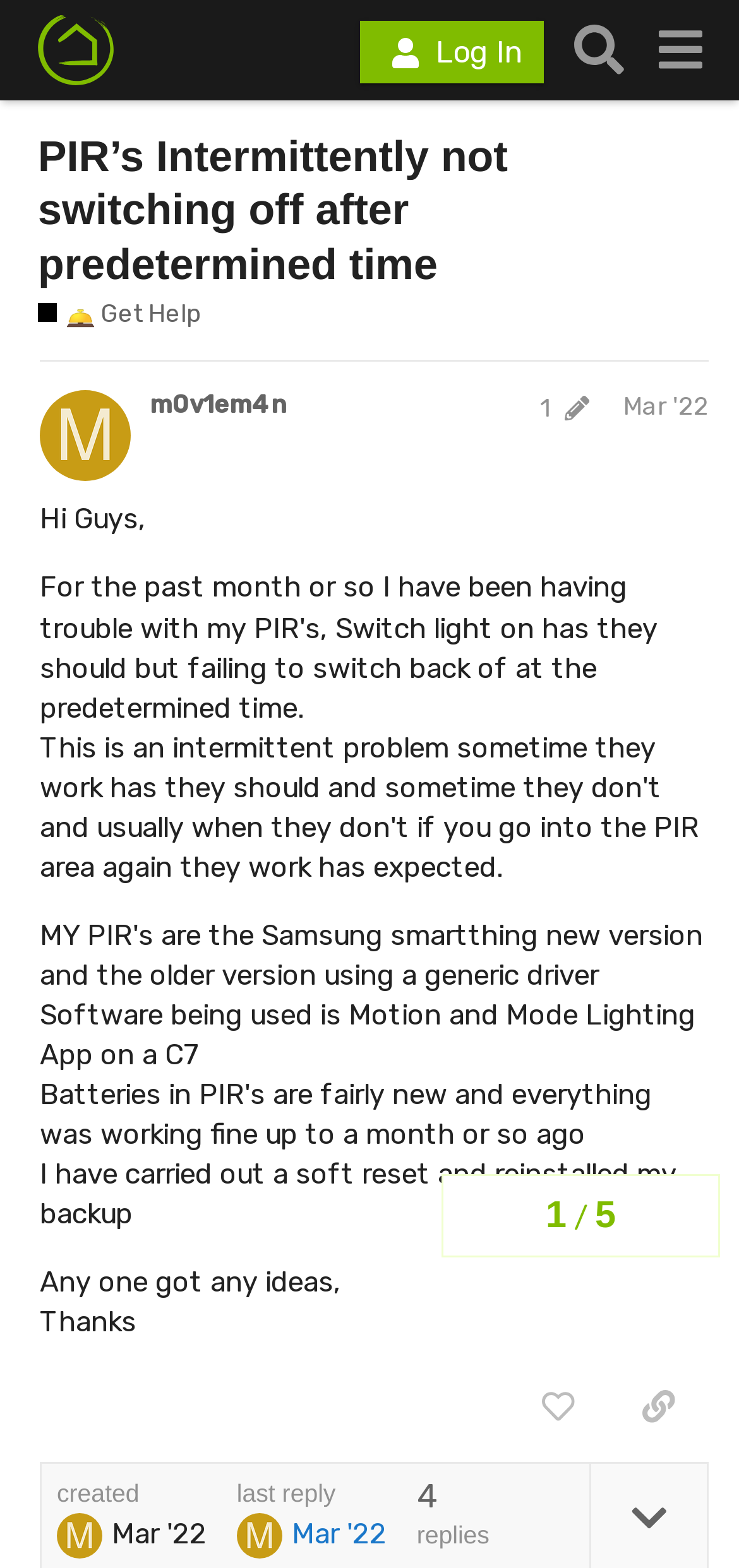Produce a meticulous description of the webpage.

This webpage appears to be a forum post or discussion thread. At the top, there is a header section with a logo image of "Hubitat" on the left and two buttons, "Log In" and "Search", on the right. Below the header, there is a title section with a heading that reads "PIR's Intermittently not switching off after predetermined time" and a link to "Get Help". 

The main content of the page is a discussion thread. The original post starts with a greeting "Hi Guys," and describes an issue with PIR sensors not switching off after a predetermined time. The post also mentions the software being used, including Motion and Mode Lighting App on a C7, and that a soft reset and reinstalling a backup have been tried. The author asks for ideas and thanks readers in advance.

Below the original post, there are several buttons, including "like this post", "copy a link to this post to clipboard", and a timestamp indicating when the post was created. There is also a link to the last reply, which is dated Mar '22. The page also displays the topic progress, showing 1 out of 5 steps completed.